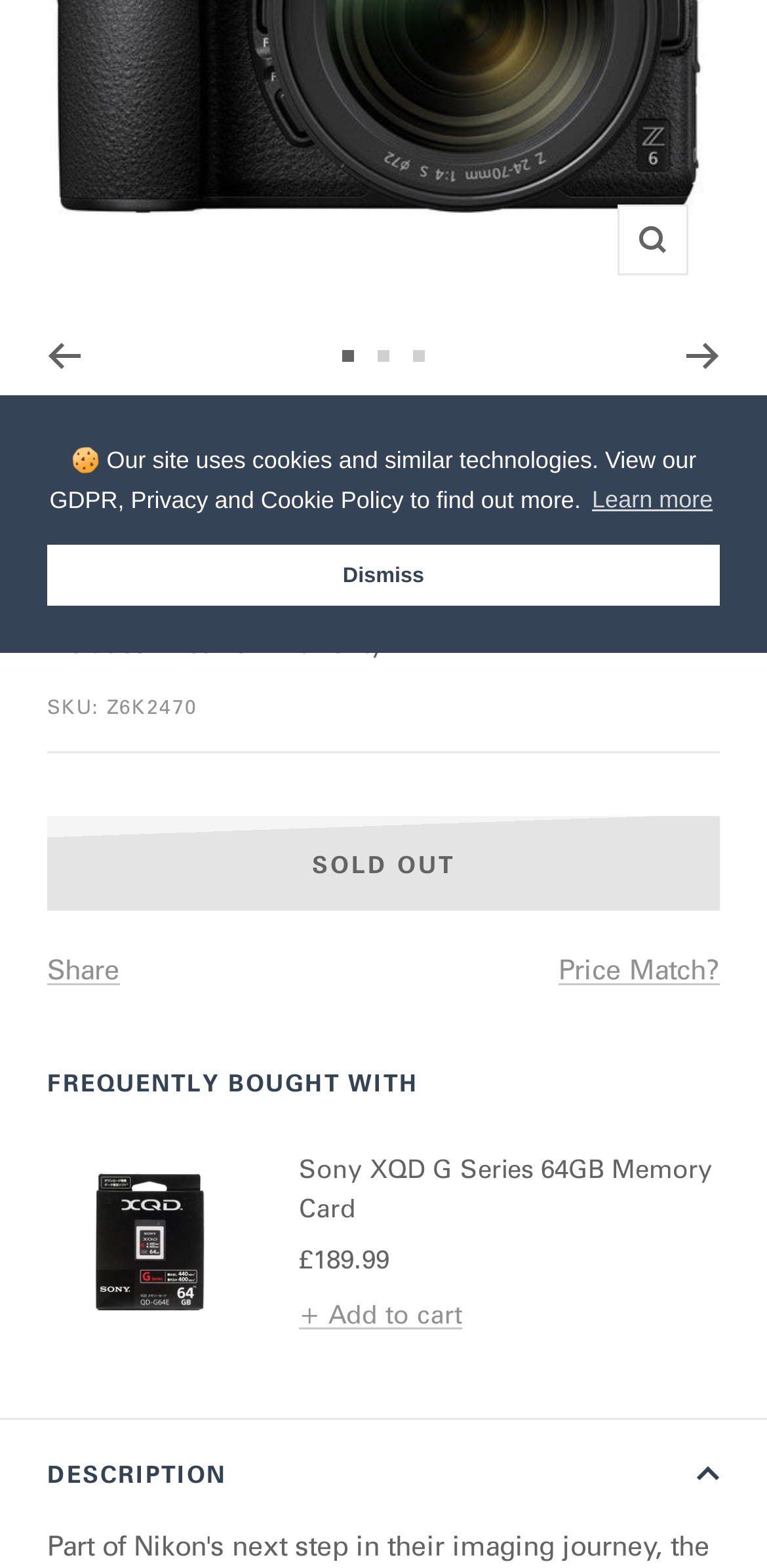Using the description: "Price Match?", determine the UI element's bounding box coordinates. Ensure the coordinates are in the format of four float numbers between 0 and 1, i.e., [left, top, right, bottom].

[0.728, 0.604, 0.938, 0.634]